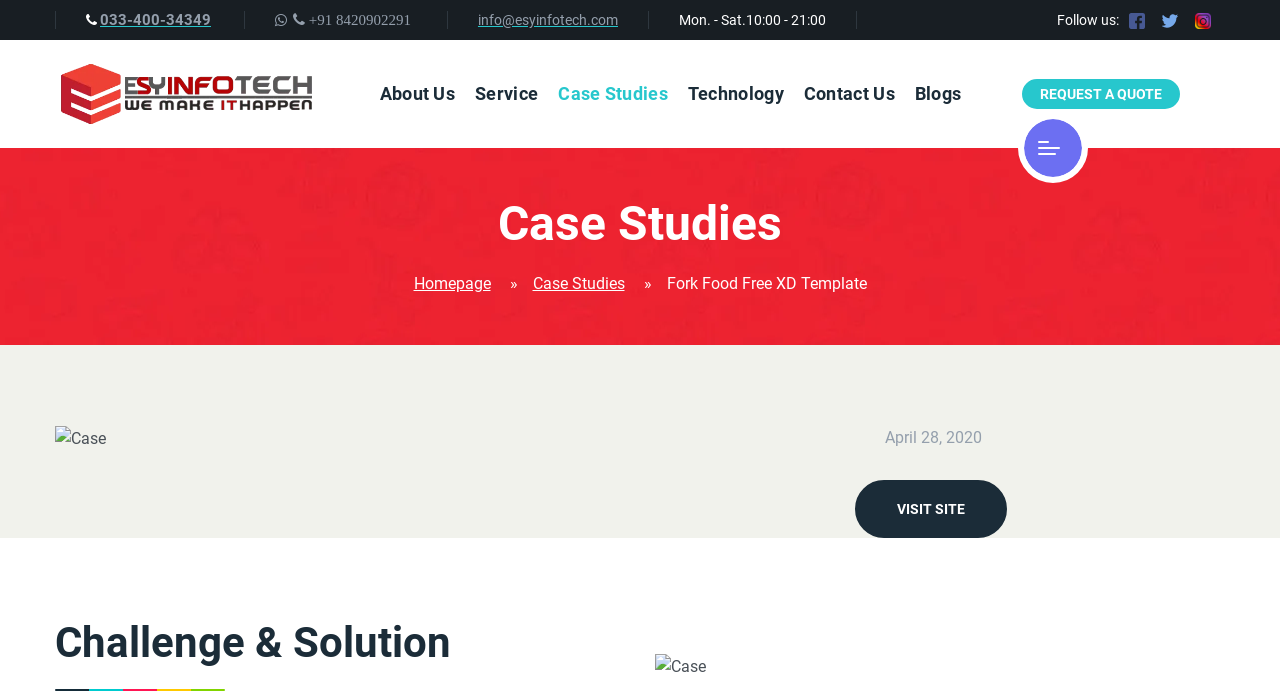Provide the bounding box coordinates of the section that needs to be clicked to accomplish the following instruction: "View the recent post by Anne L. McClanan."

None